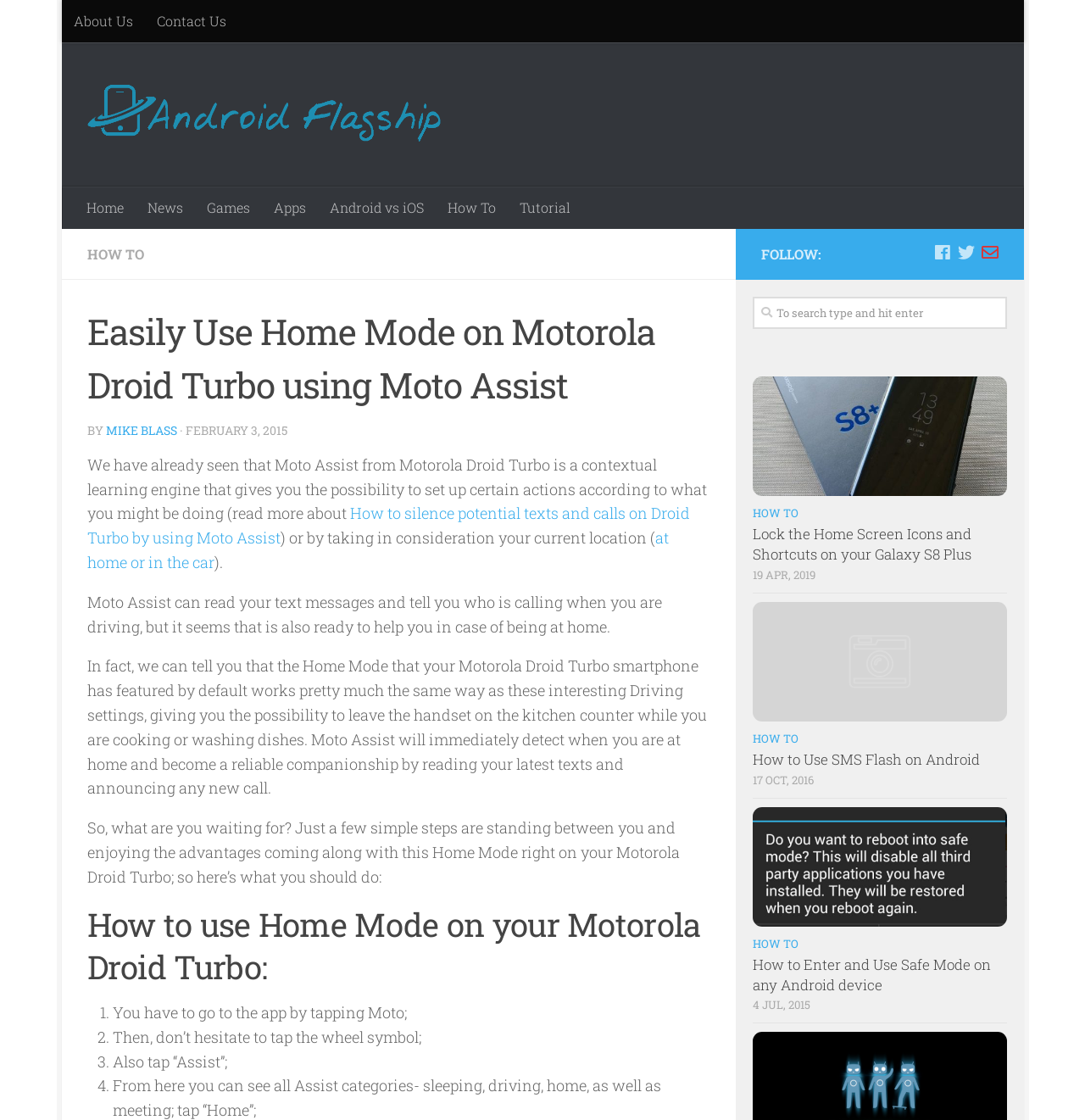How many steps are required to use Home Mode on Motorola Droid Turbo?
Look at the screenshot and give a one-word or phrase answer.

4